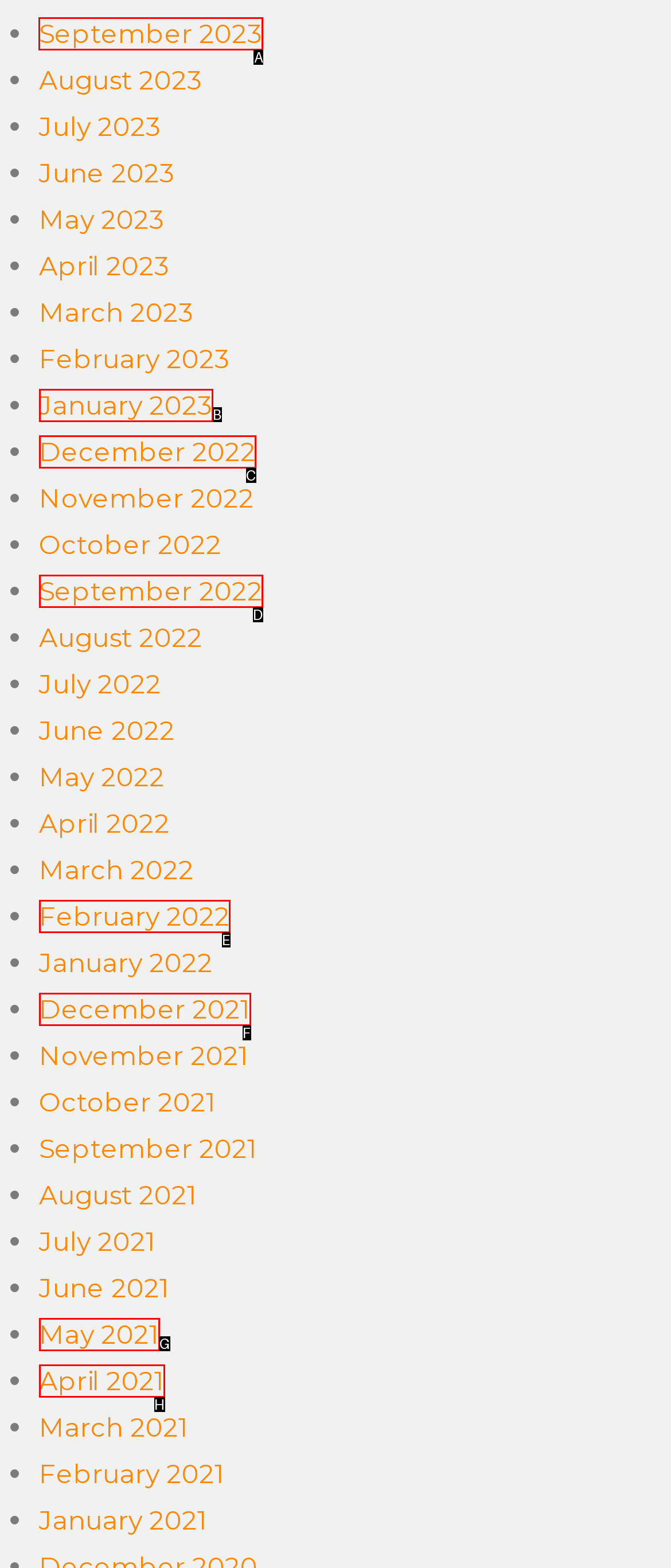For the task "View September 2023", which option's letter should you click? Answer with the letter only.

A